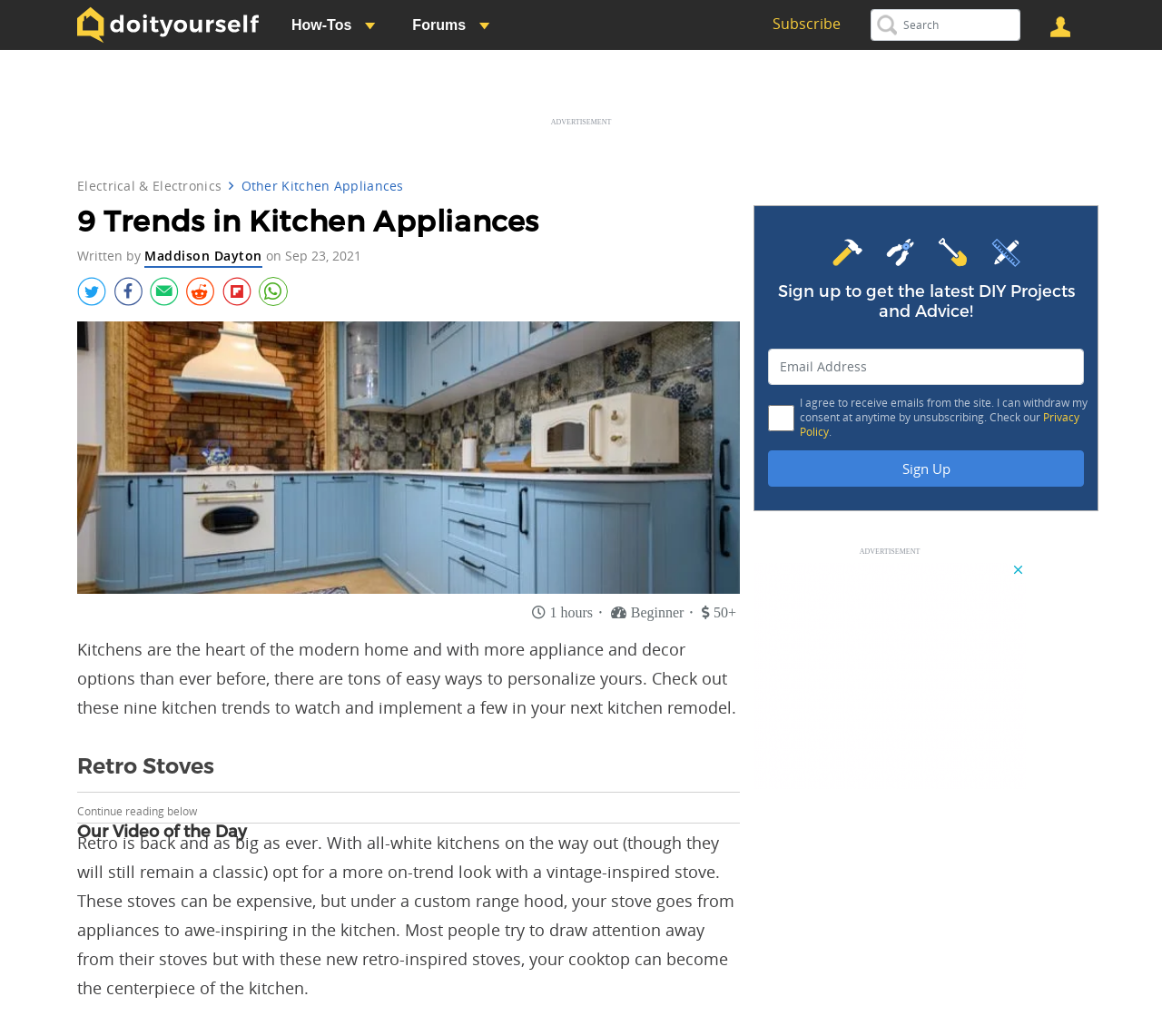Write an exhaustive caption that covers the webpage's main aspects.

This webpage is about 9 trends in kitchen appliances, specifically discussing retro-inspired stoves. At the top, there is a navigation menu with 9 links, including "DIY Home", "Forums", and "Login". Below the navigation menu, there is a logo "do it yourself" with an image, followed by links to "How-Tos" and "Forums". 

On the right side, there is a search bar and a "Subscribe" button. Below the search bar, there is a link to "Electrical & Electronics" and "Other Kitchen Appliances". 

The main content of the webpage starts with a heading "9 Trends in Kitchen Appliances" followed by the author's name "Maddison Dayton" and the date "Sep 23, 2021". There are 5 social media buttons below the author's information. 

The main article is accompanied by an image of a blue retro fridge in a modern kitchen with a houseplant. The article discusses how kitchens are the heart of modern homes and how to personalize them with various appliance and decor options. 

The article is divided into sections, with headings such as "Retro Stoves". The section on "Retro Stoves" discusses how retro-inspired stoves are back in trend and can become the centerpiece of the kitchen. 

At the bottom of the webpage, there is a section "Our Video of the Day" and a newsletter signup form with a heading "Sign up to get the latest DIY Projects and Advice!". The form includes a textbox for email address, a checkbox, and a "Sign Up" button. There is also an advertisement iframe on the right side of the webpage.